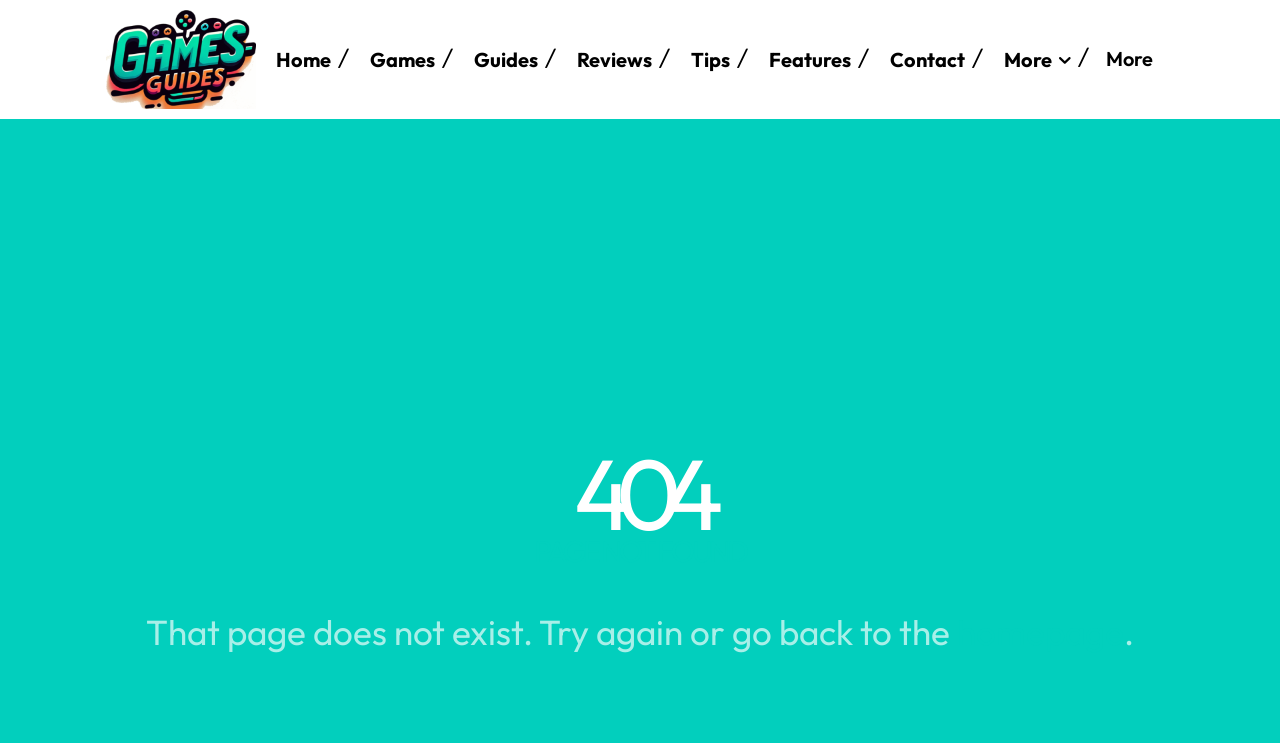Please specify the bounding box coordinates in the format (top-left x, top-left y, bottom-right x, bottom-right y), with all values as floating point numbers between 0 and 1. Identify the bounding box of the UI element described by: parent_node: SEARCH... aria-label="Search"

[0.811, 0.396, 0.833, 0.446]